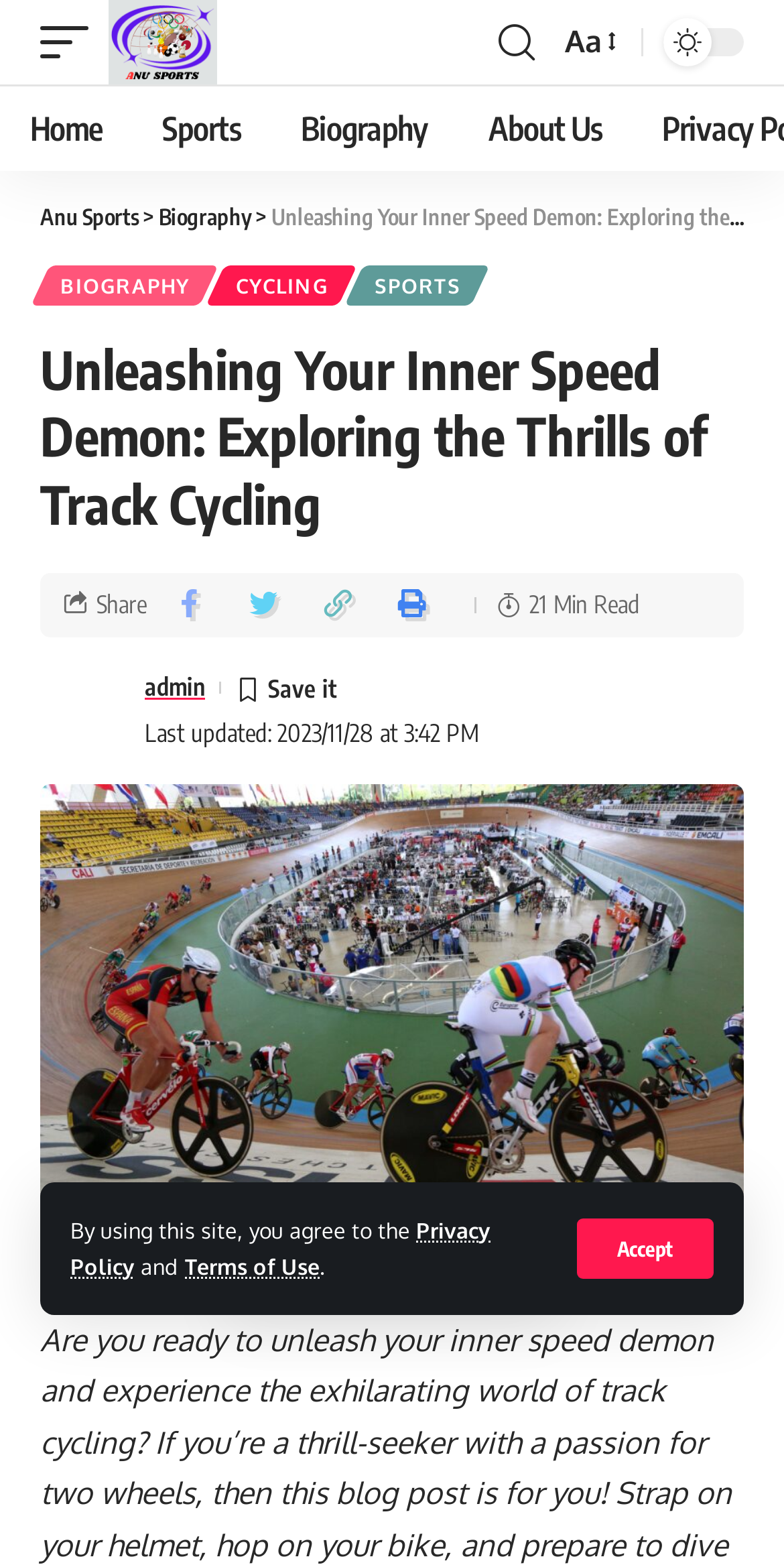Answer the question using only a single word or phrase: 
What is the last updated time of the webpage?

2023/11/28 at 3:42 PM